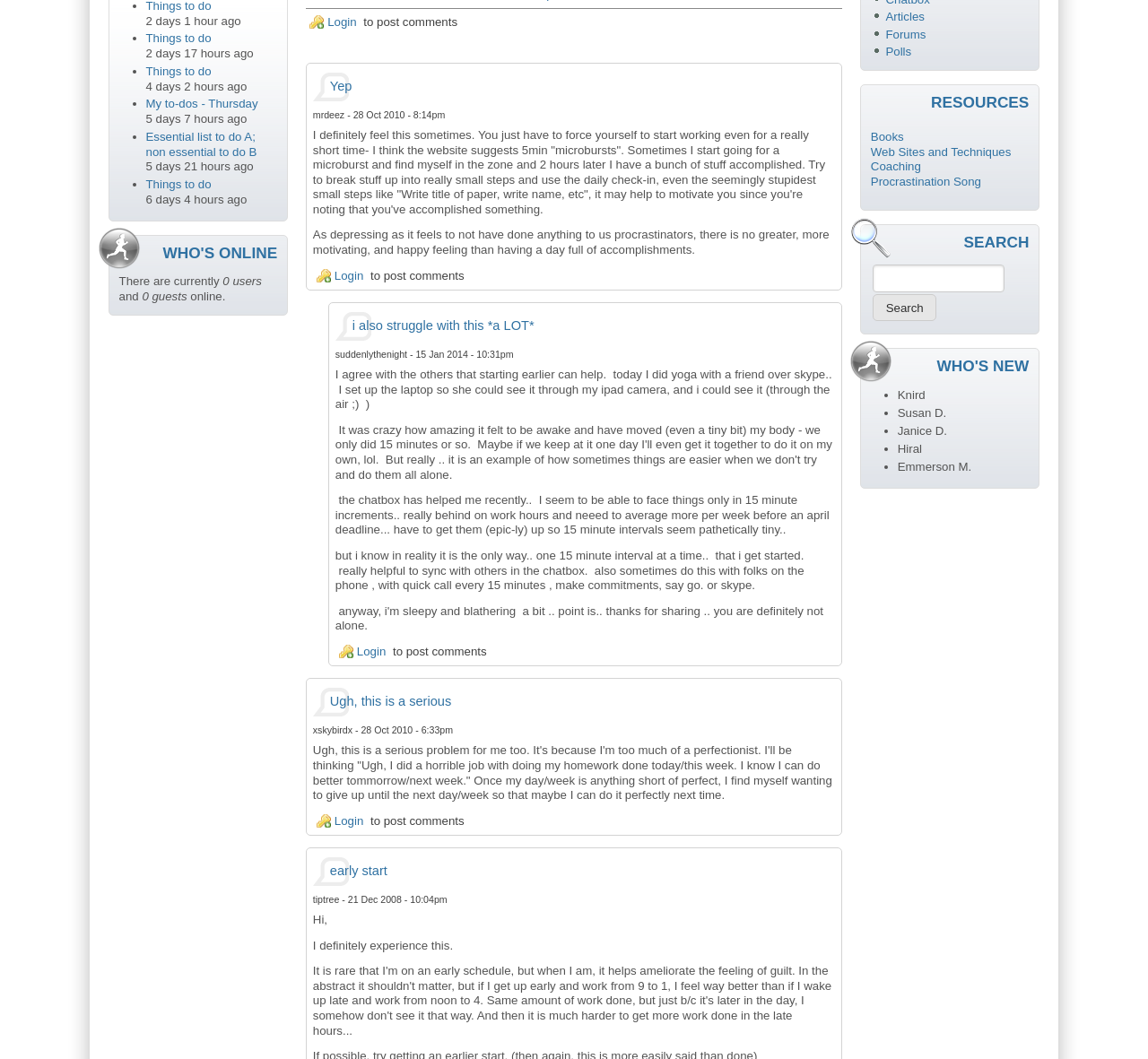Find the bounding box coordinates corresponding to the UI element with the description: "Ugh, this is a serious". The coordinates should be formatted as [left, top, right, bottom], with values as floats between 0 and 1.

[0.287, 0.655, 0.393, 0.669]